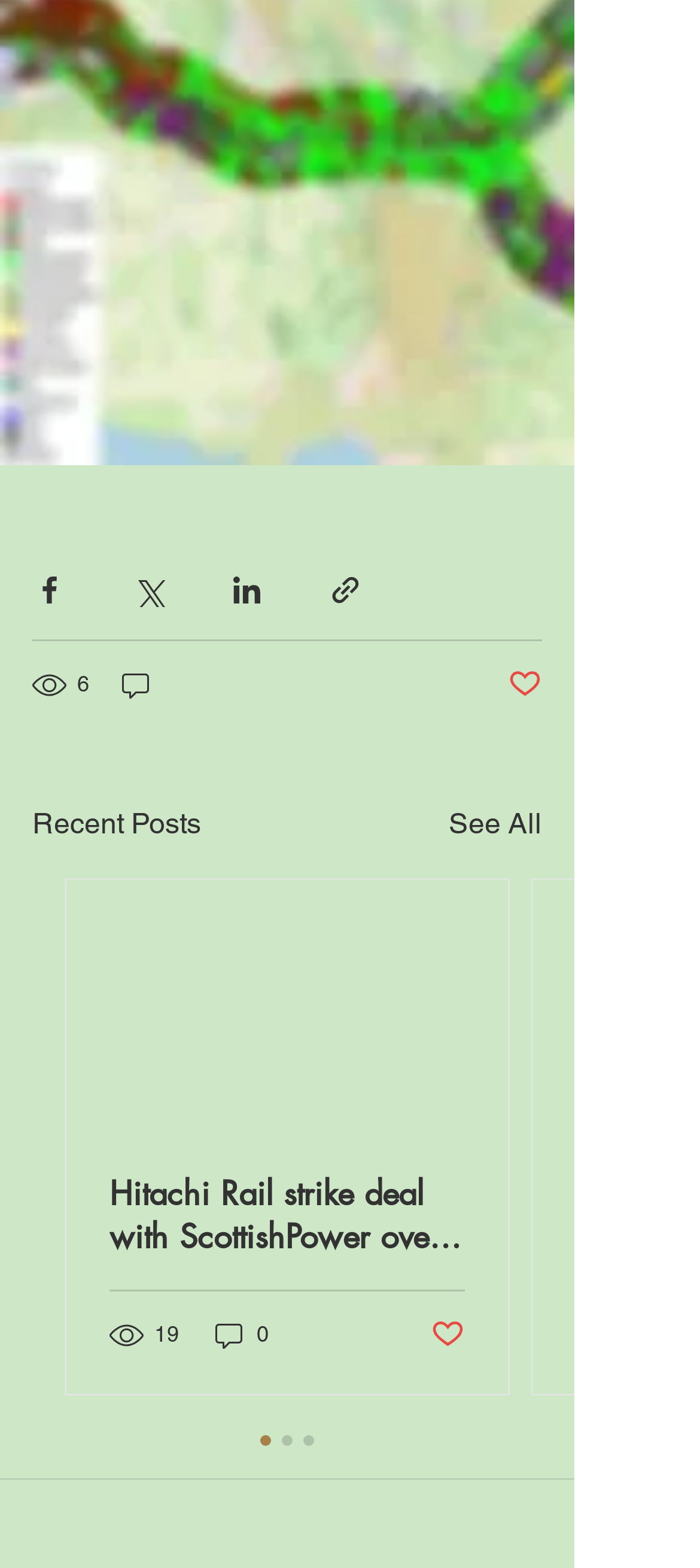Determine the bounding box coordinates for the UI element described. Format the coordinates as (top-left x, top-left y, bottom-right x, bottom-right y) and ensure all values are between 0 and 1. Element description: 6

[0.046, 0.425, 0.133, 0.449]